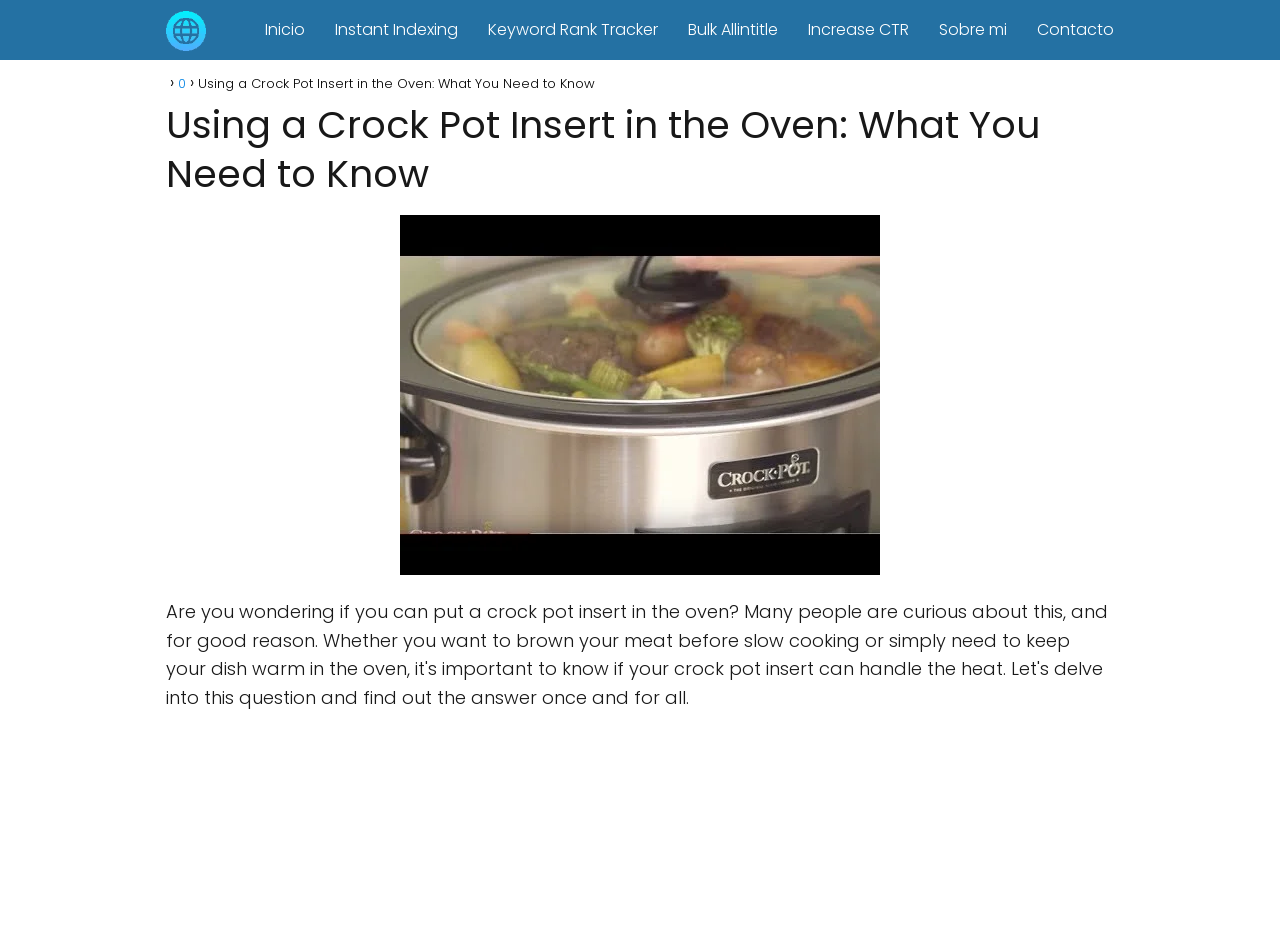What is the text above the image? From the image, respond with a single word or brief phrase.

Using a Crock Pot Insert in the Oven: What You Need to Know